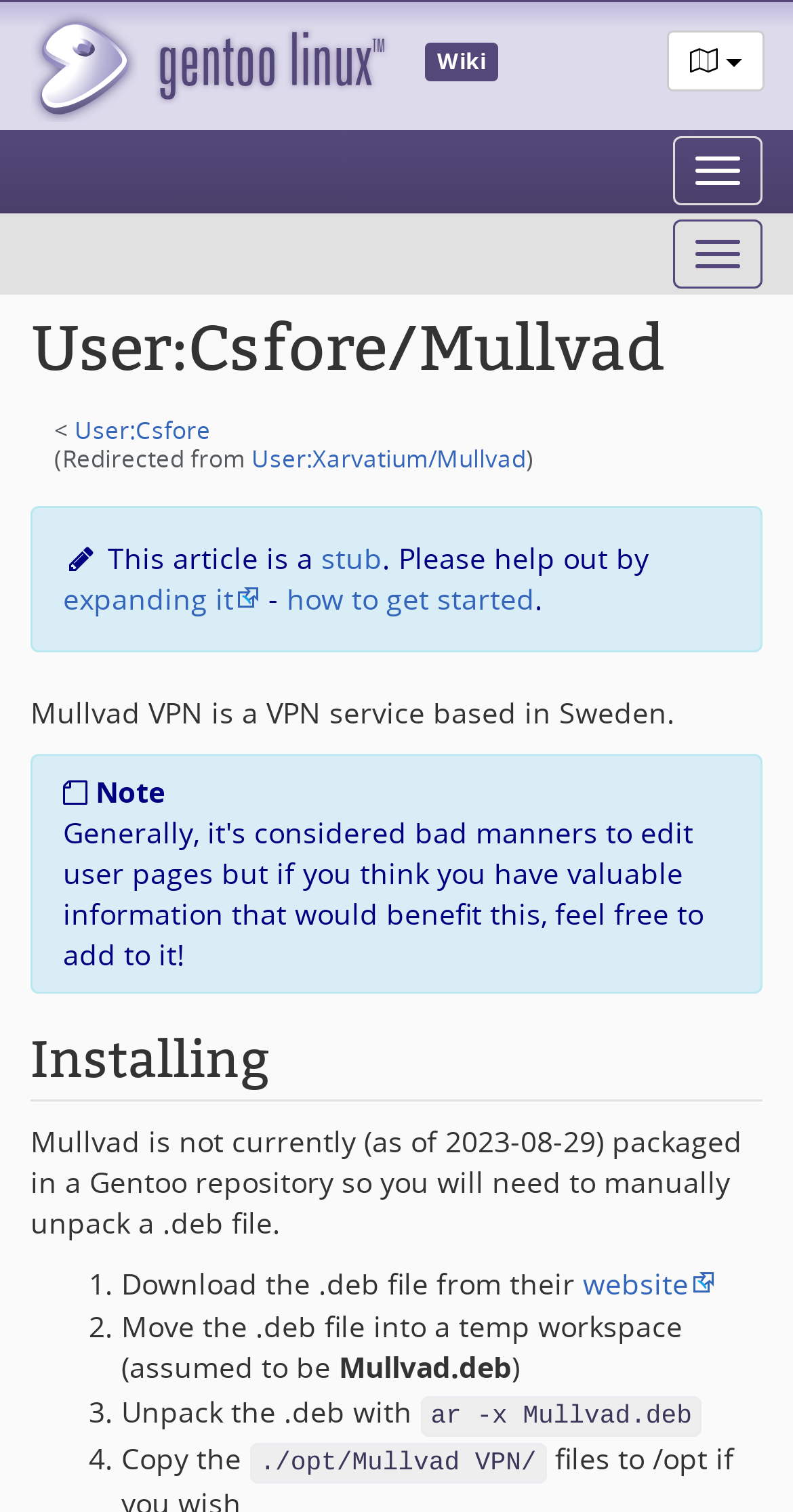Give a detailed explanation of the elements present on the webpage.

The webpage is about Mullvad VPN, a VPN service based in Sweden, and its installation on Gentoo Linux. At the top left corner, there is a Gentoo Linux logo, and next to it, a "Wiki" text. On the top right corner, there are two toggle navigation buttons. 

Below the logo, there is a heading "User:Csfore/Mullvad" with a link to "User:Csfore" and a redirect notice from "User:Xarvatium/Mullvad". There are also two links to "Jump to:navigation" and "Jump to:search" on the top left side.

The main content starts with a notice that the article is a stub and needs expansion. It then introduces Mullvad VPN and its Sweden-based service. 

Below the introduction, there is a "Note" section, followed by an "Installing" heading. The installation instructions are divided into four steps, each marked with a numbered list marker. The steps include downloading the .deb file from the Mullvad website, moving the file to a temp workspace, unpacking the .deb file, and copying the files to a specific directory.